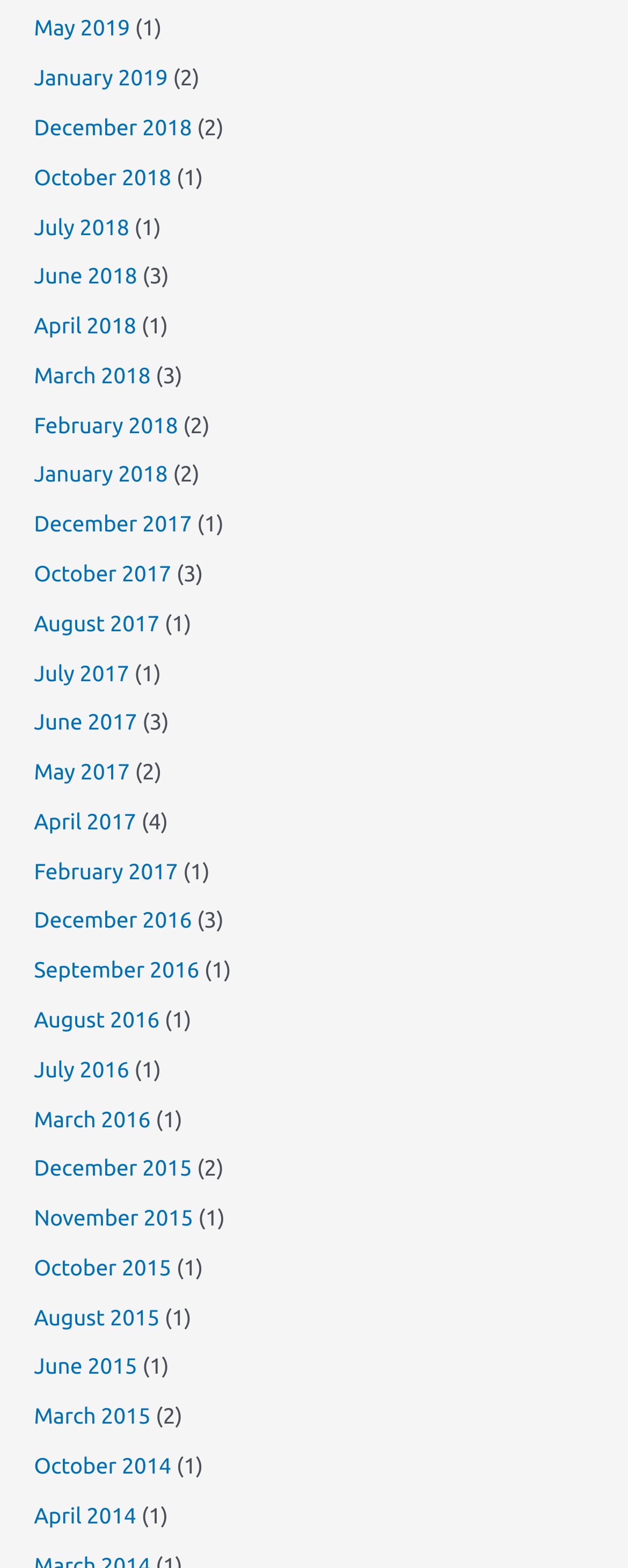Find the bounding box coordinates for the area that must be clicked to perform this action: "View April 2014".

[0.054, 0.958, 0.217, 0.974]